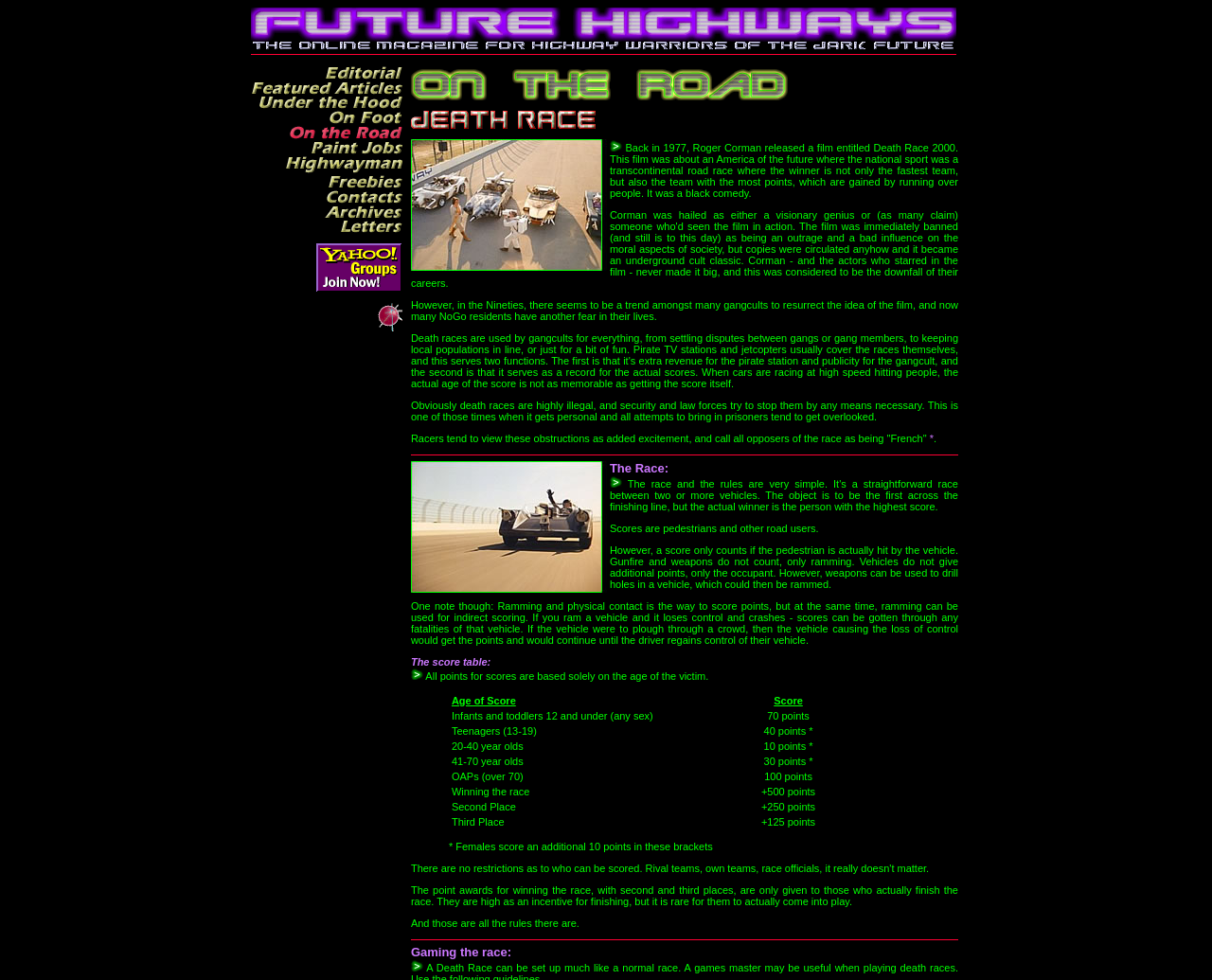Can weapons be used to score points?
Based on the visual content, answer with a single word or a brief phrase.

No